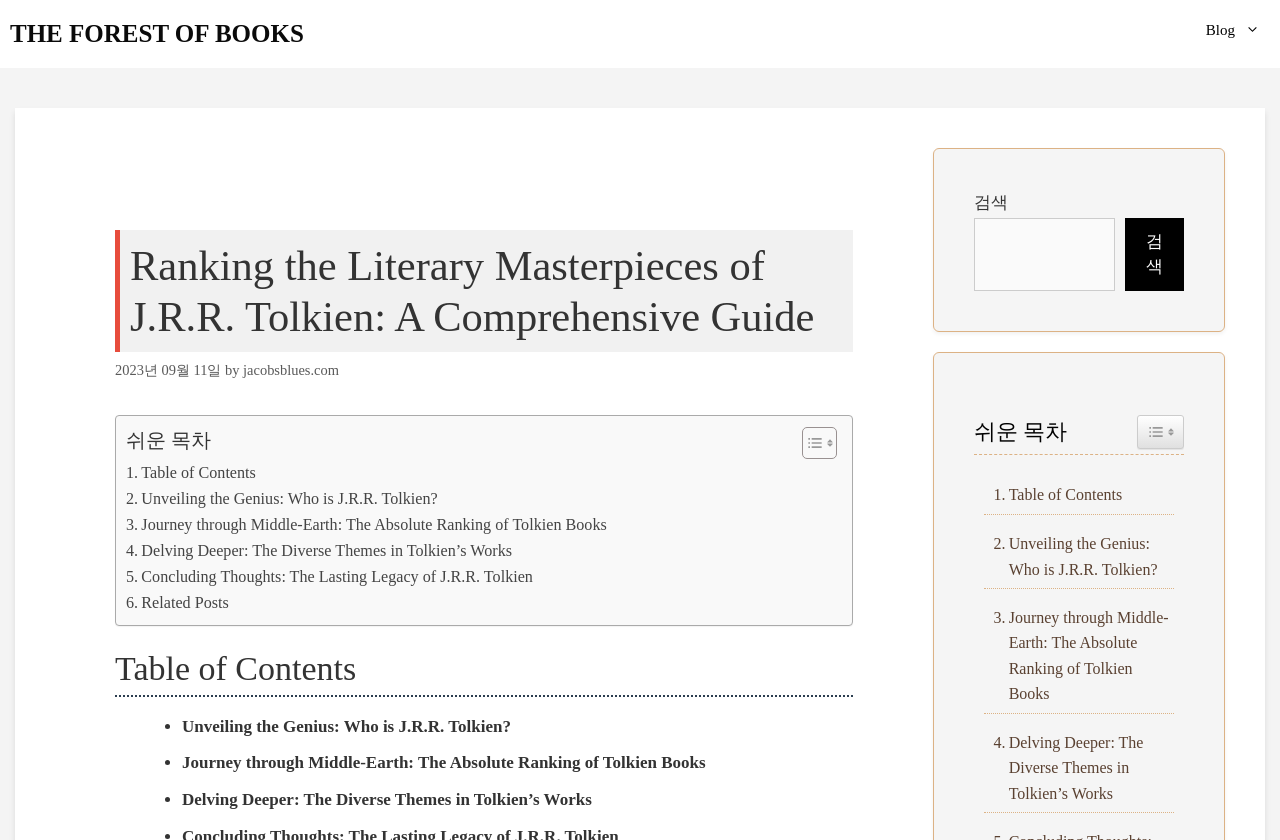Please identify the bounding box coordinates of the clickable region that I should interact with to perform the following instruction: "Search for something". The coordinates should be expressed as four float numbers between 0 and 1, i.e., [left, top, right, bottom].

[0.761, 0.259, 0.871, 0.346]